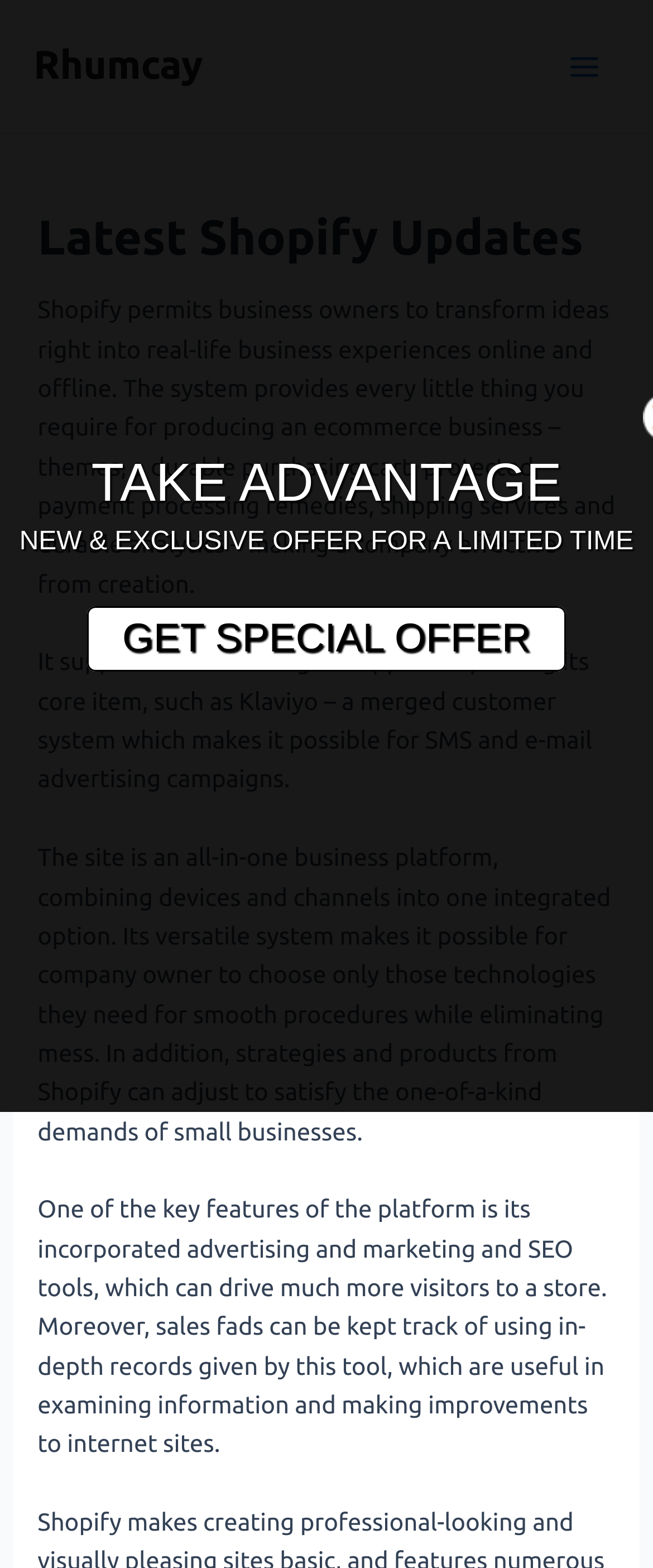Write a detailed summary of the webpage.

This webpage is about Shopify developments, with a focus on assisting and guiding users. At the top left, there is a link to "Rhumcay". On the top right, a button labeled "Main Menu" is located, accompanied by a small image. 

Below the top section, a header section spans the entire width of the page, containing a heading that reads "Latest Shopify Updates". 

Underneath the header, there are four paragraphs of text that describe the features and benefits of Shopify. The first paragraph explains how Shopify enables business owners to create online and offline business experiences. The second paragraph mentions the diverse range of apps available, including Klaviyo for customer management. The third paragraph highlights the platform's flexibility and ability to adapt to small businesses' unique needs. The fourth paragraph discusses the integrated marketing and SEO tools, which can drive more traffic to a store and provide valuable insights through detailed reports.

On the right side of the page, there are three short texts: "TAKE ADVANTAGE", "NEW & EXCLUSIVE OFFER FOR A LIMITED TIME", and a link labeled "GET SPECIAL OFFER". These elements are positioned vertically, with the link at the bottom.